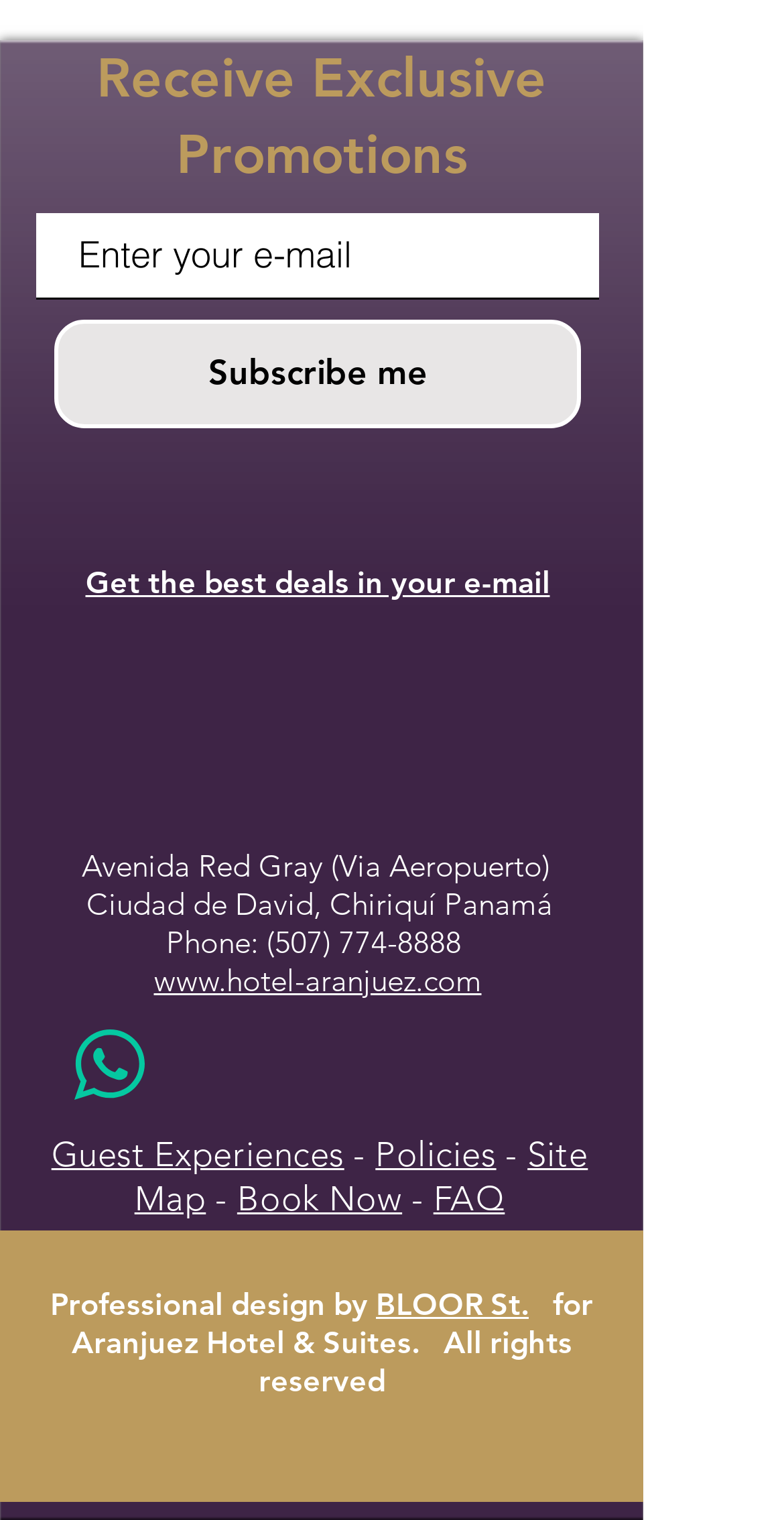Find the bounding box coordinates of the element to click in order to complete this instruction: "Book now". The bounding box coordinates must be four float numbers between 0 and 1, denoted as [left, top, right, bottom].

[0.302, 0.776, 0.513, 0.802]